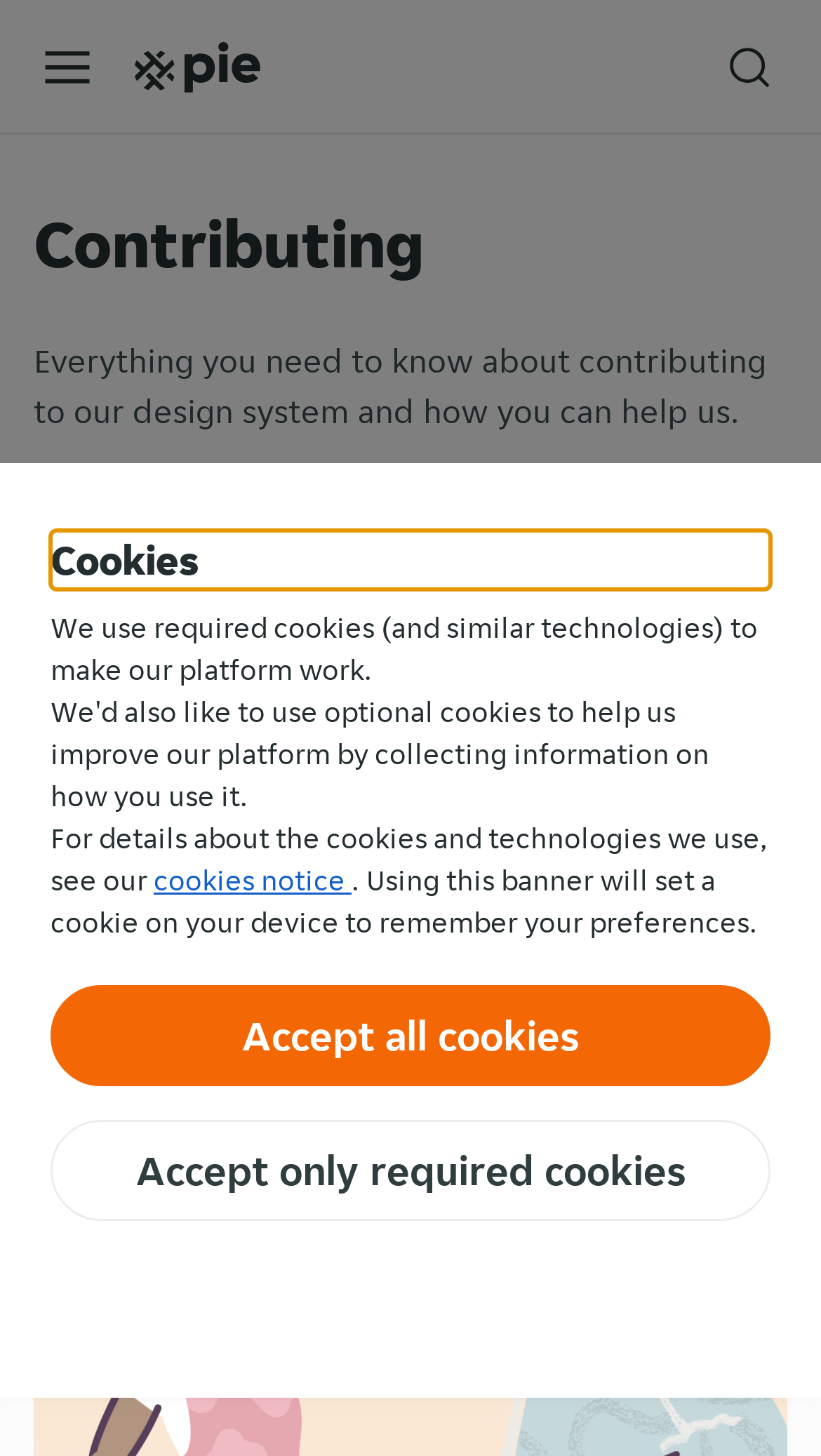Using the webpage screenshot, find the UI element described by cookies notice. Provide the bounding box coordinates in the format (top-left x, top-left y, bottom-right x, bottom-right y), ensuring all values are floating point numbers between 0 and 1.

[0.187, 0.591, 0.428, 0.617]